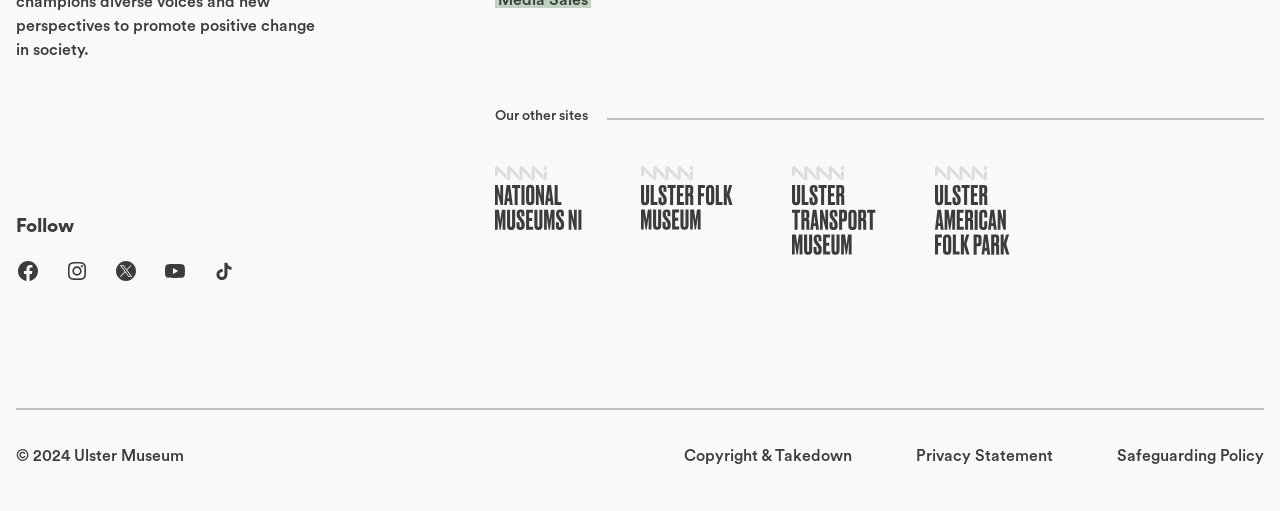Determine the bounding box coordinates of the element's region needed to click to follow the instruction: "Check Copyright & Takedown". Provide these coordinates as four float numbers between 0 and 1, formatted as [left, top, right, bottom].

[0.534, 0.869, 0.666, 0.92]